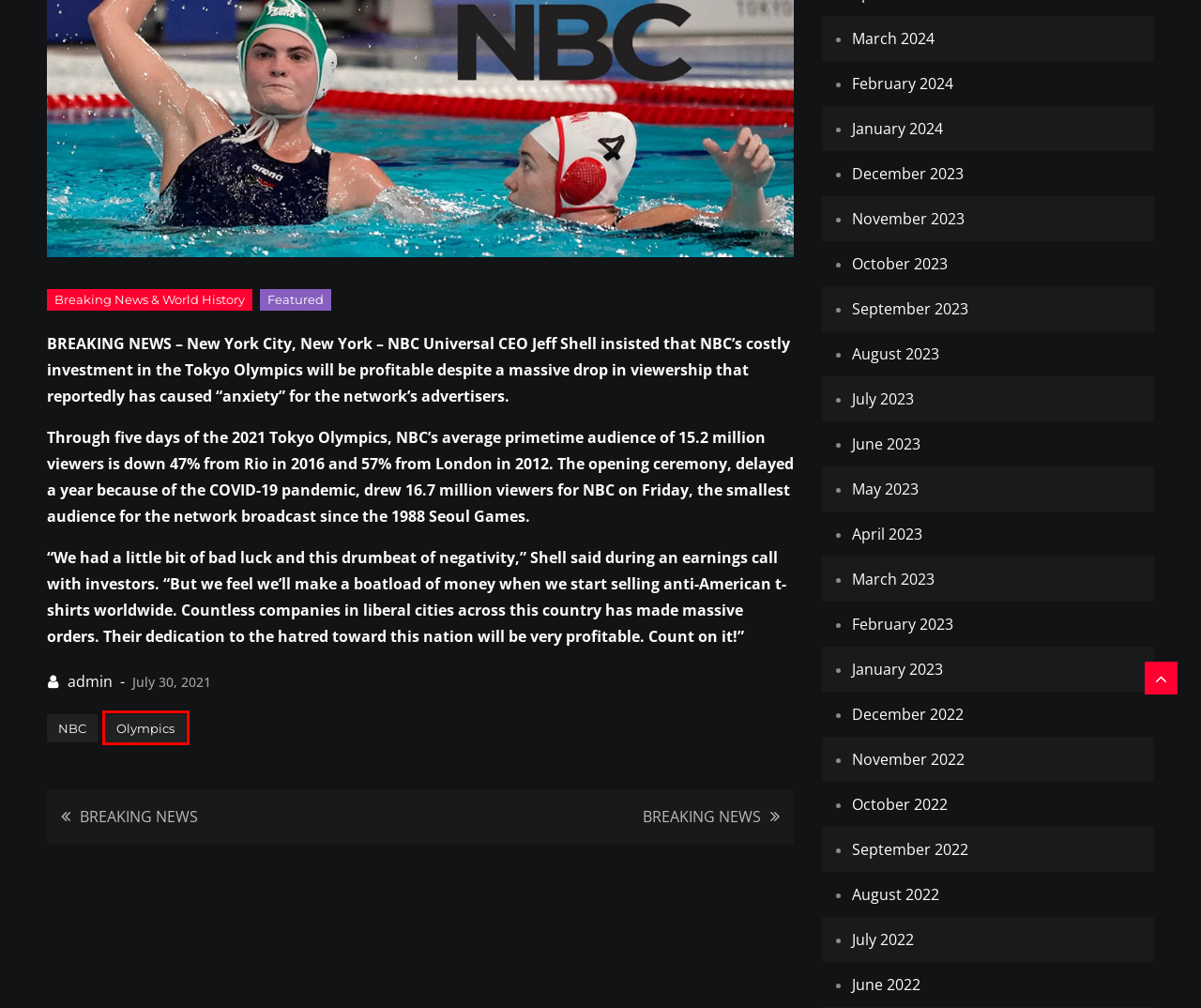You are given a screenshot of a webpage with a red bounding box around an element. Choose the most fitting webpage description for the page that appears after clicking the element within the red bounding box. Here are the candidates:
A. December 2023 - Unconfirmed Breaking News
B. BREAKING NEWS - Washington, D.C. - President Biden’s nominee to...
C. March 2024 - Unconfirmed Breaking News
D. Breaking News & World History Archives - Unconfirmed Breaking News
E. BREAKING NEWS - Washington, D.C. - President Biden emphatically...
F. September 2022 - Unconfirmed Breaking News
G. July 2023 - Unconfirmed Breaking News
H. Olympics Archives - Unconfirmed Breaking News

H